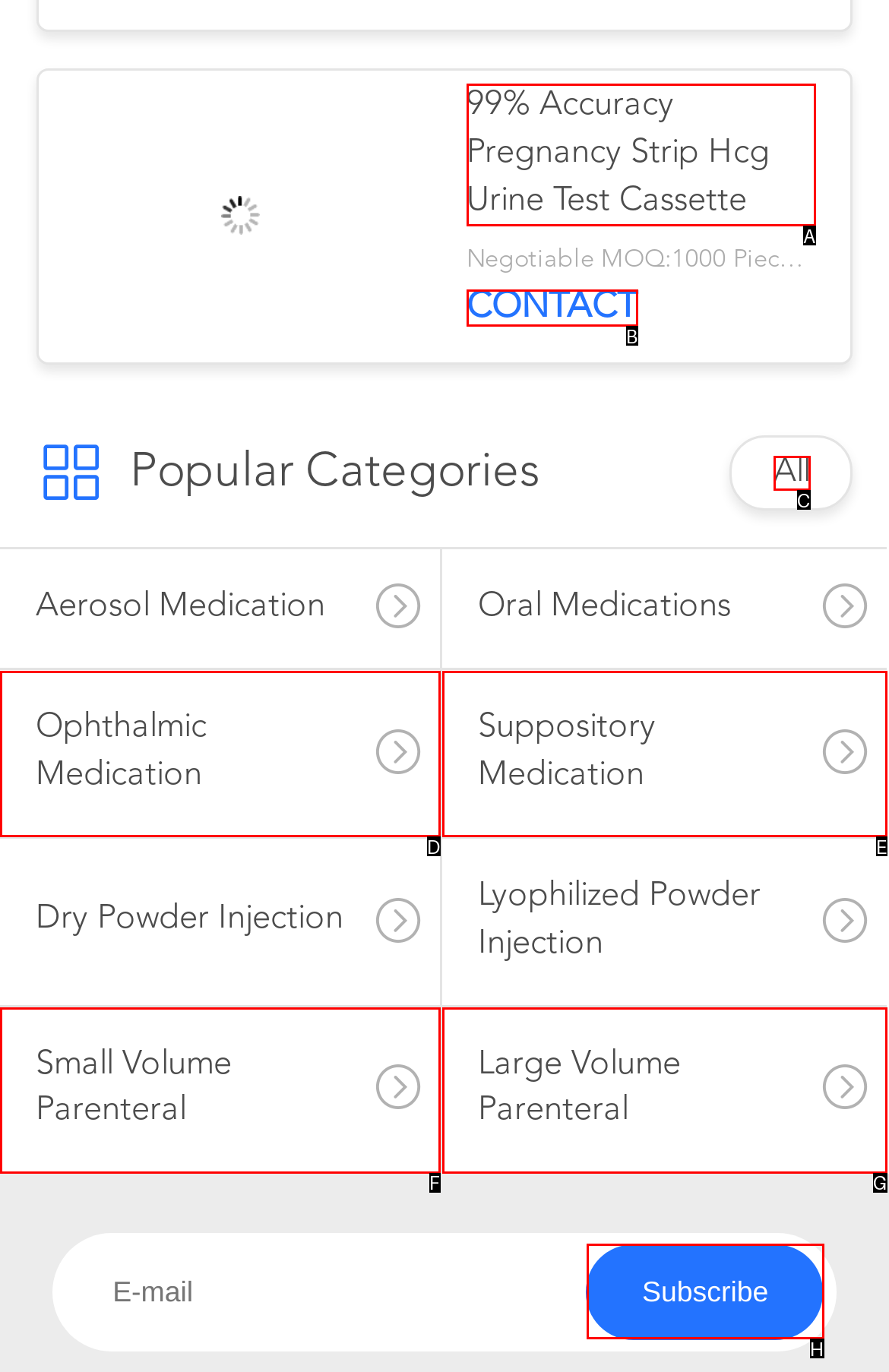Determine the HTML element that best aligns with the description: Suppository Medication
Answer with the appropriate letter from the listed options.

E